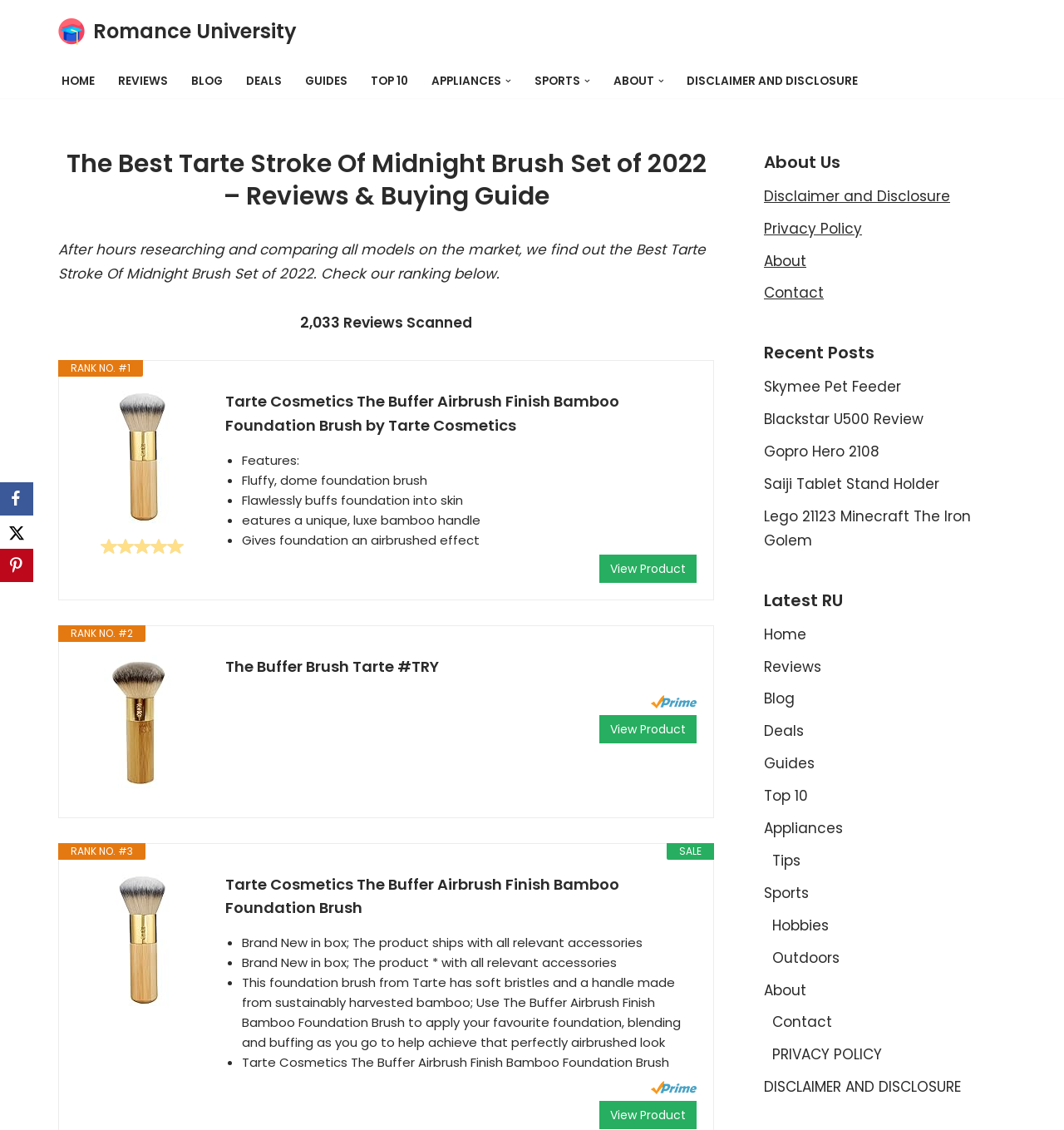What is the ranking criteria for the products?
Please respond to the question with a detailed and thorough explanation.

Although the webpage provides a ranked list of products, it does not explicitly specify the criteria used to determine the ranking. It is likely that the ranking is based on a combination of factors such as product features, prices, and customer reviews, but this is not clearly stated on the webpage.